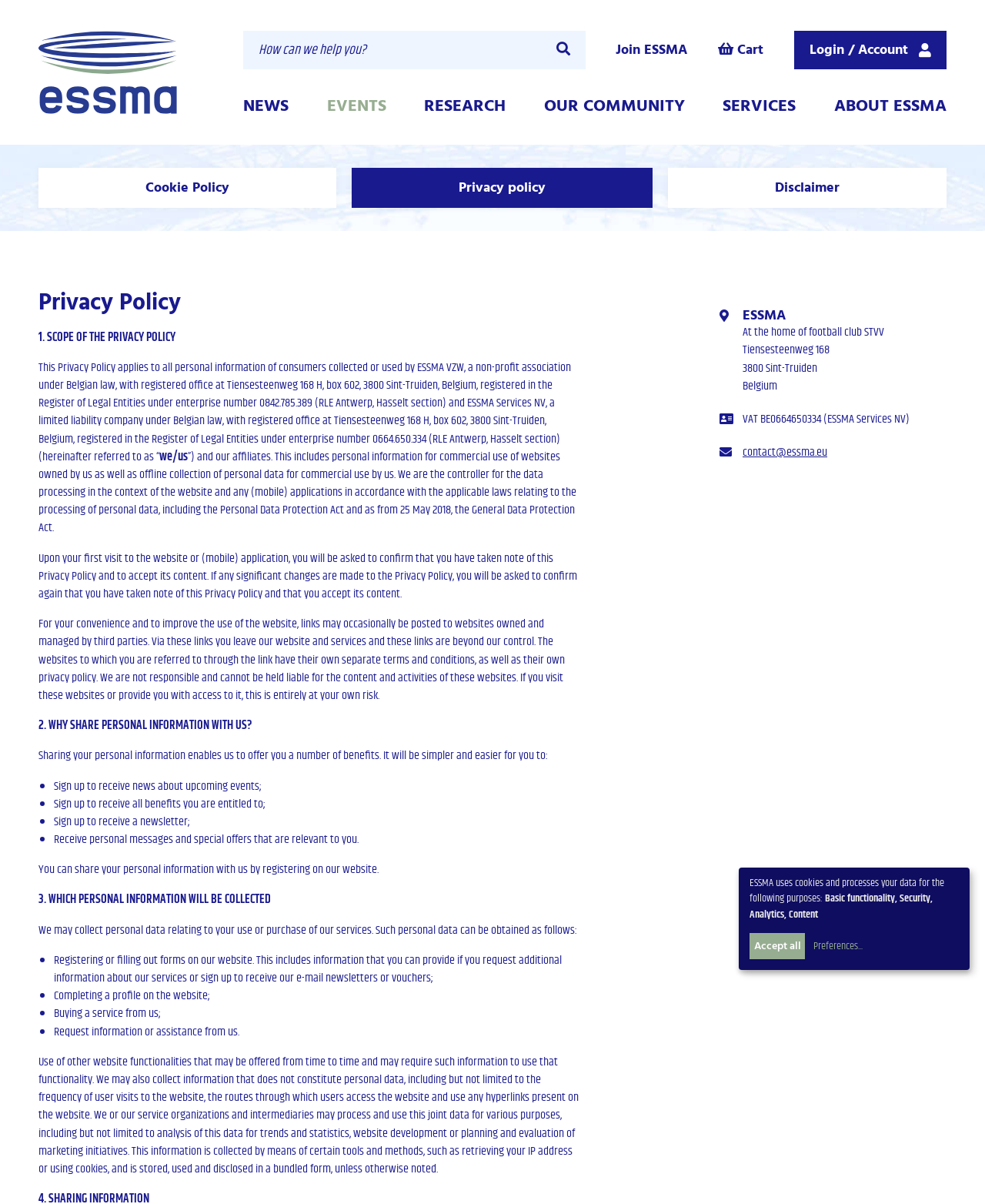Please identify the bounding box coordinates of the element's region that needs to be clicked to fulfill the following instruction: "View news". The bounding box coordinates should consist of four float numbers between 0 and 1, i.e., [left, top, right, bottom].

[0.247, 0.071, 0.293, 0.104]